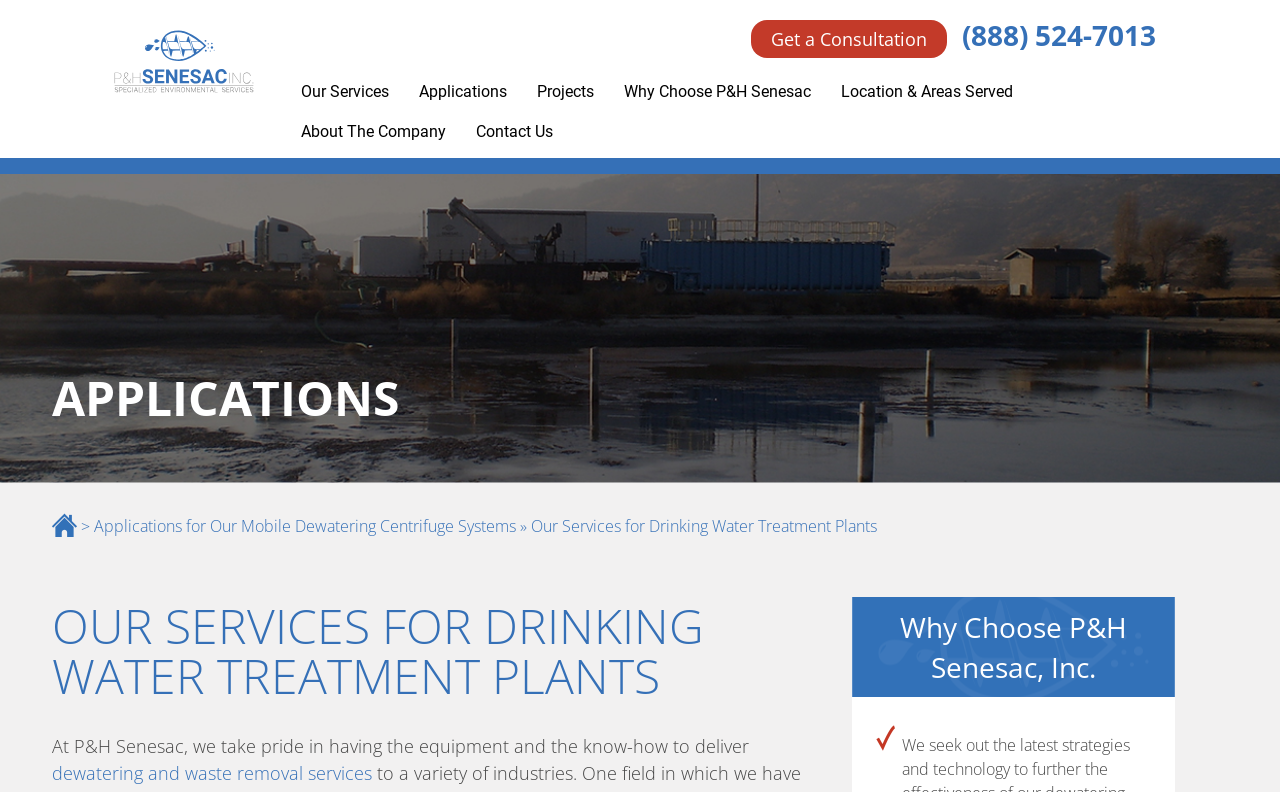Can you find the bounding box coordinates for the element that needs to be clicked to execute this instruction: "Call the company"? The coordinates should be given as four float numbers between 0 and 1, i.e., [left, top, right, bottom].

[0.752, 0.02, 0.903, 0.068]